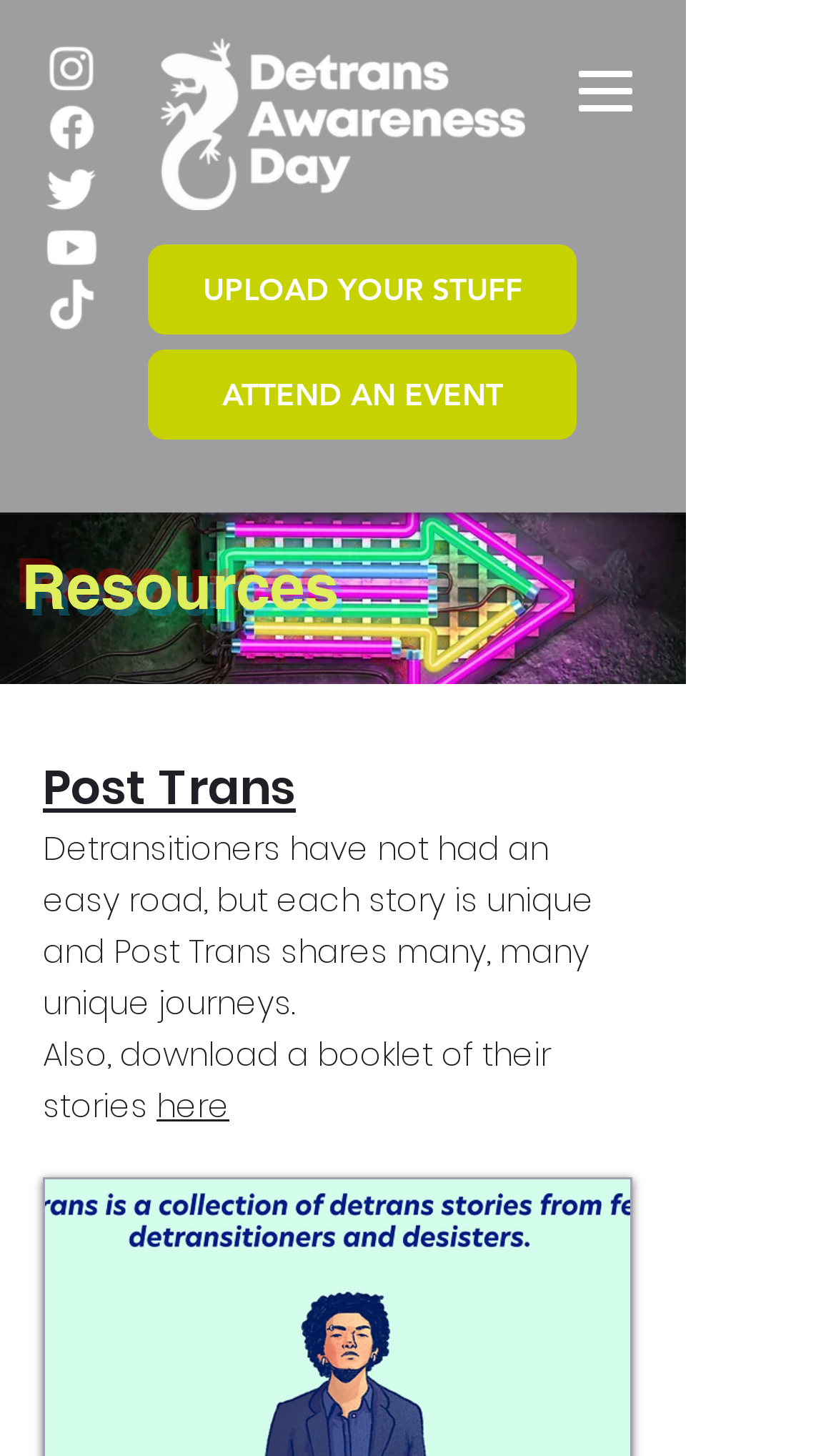What is the theme of the 'Post Trans' section?
Can you provide an in-depth and detailed response to the question?

I determined the theme of the 'Post Trans' section by reading the heading 'Post Trans' and the accompanying text, which describes the stories of detransitioners and provides a link to download a booklet of their stories.